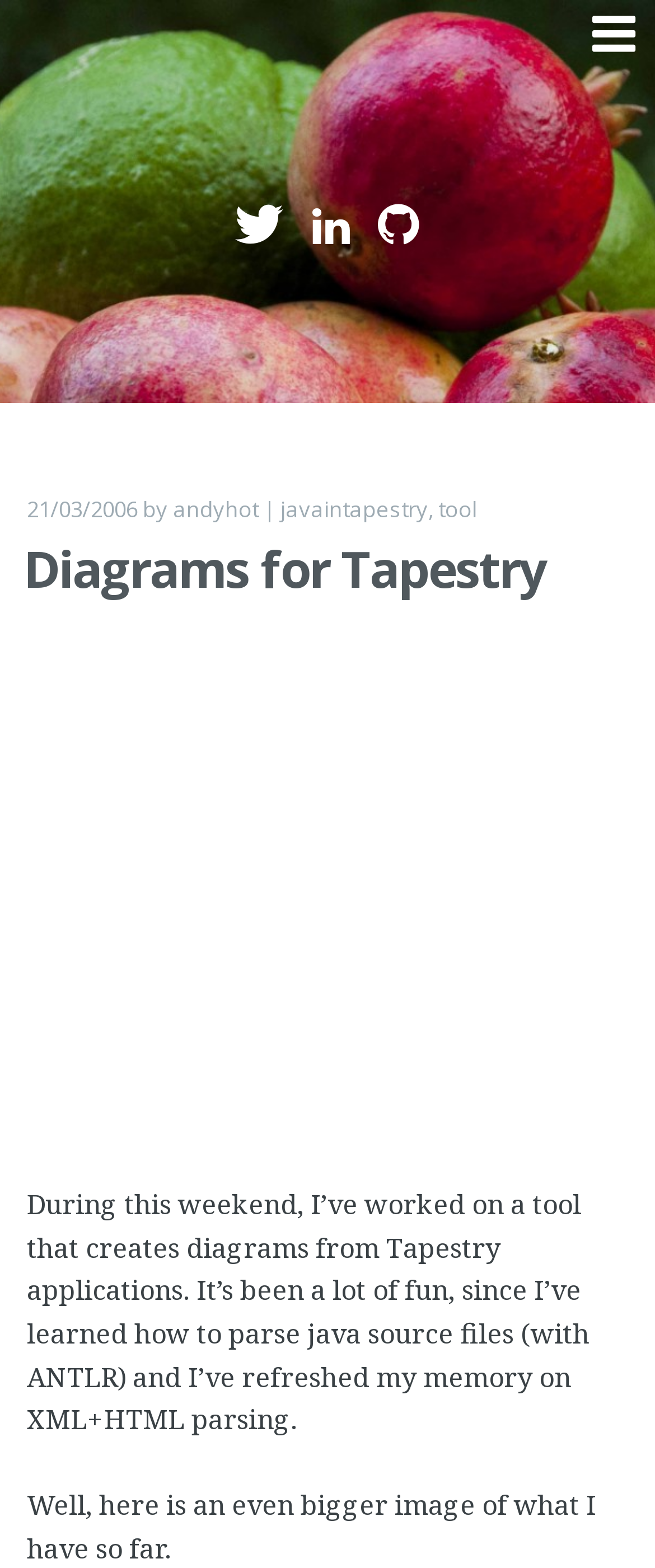Please locate the UI element described by "21/03/2006" and provide its bounding box coordinates.

[0.041, 0.315, 0.21, 0.334]